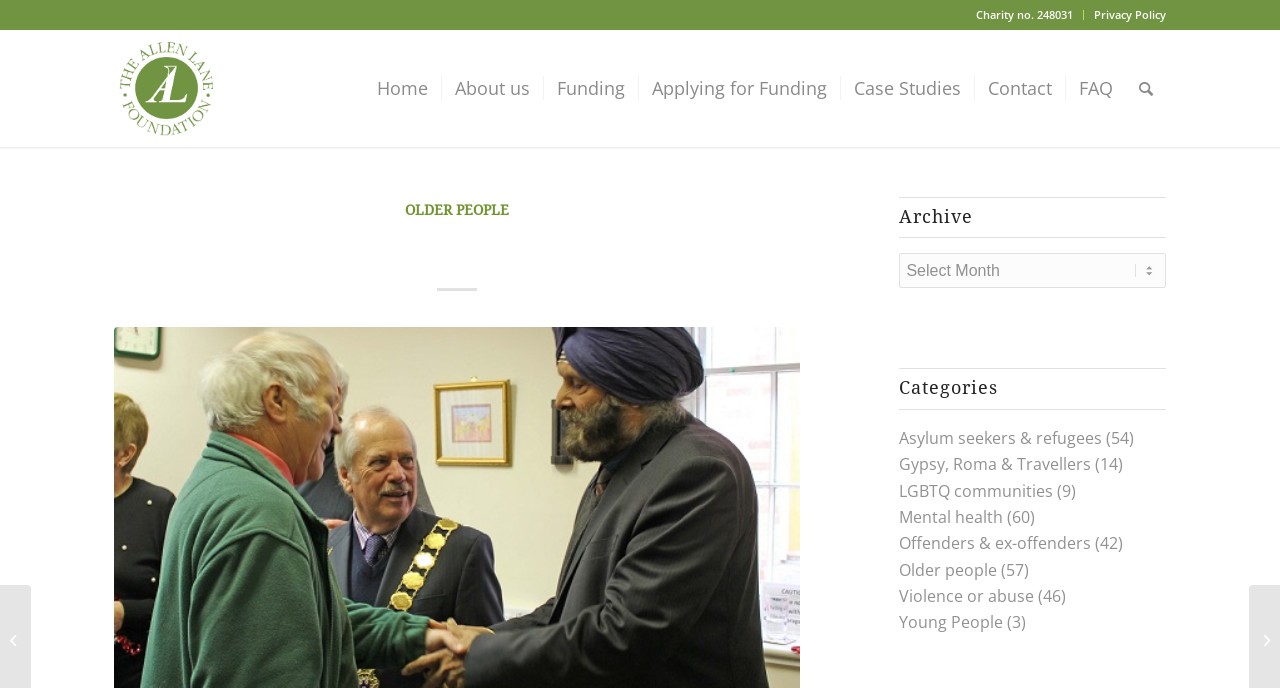Identify the bounding box coordinates necessary to click and complete the given instruction: "Read about 'Older people'".

[0.703, 0.812, 0.779, 0.844]